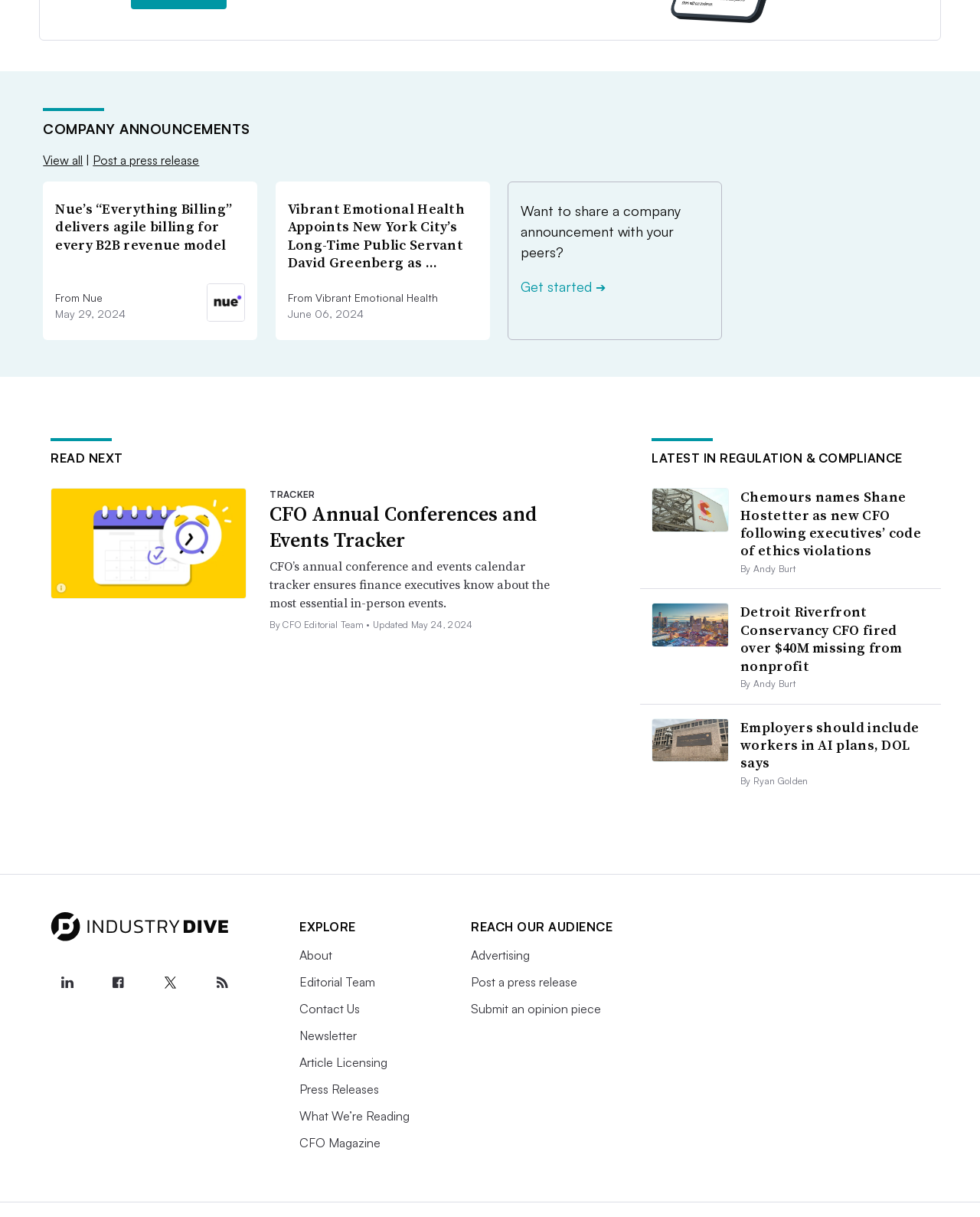Locate the bounding box coordinates of the element that should be clicked to fulfill the instruction: "Post a press release".

[0.095, 0.125, 0.203, 0.138]